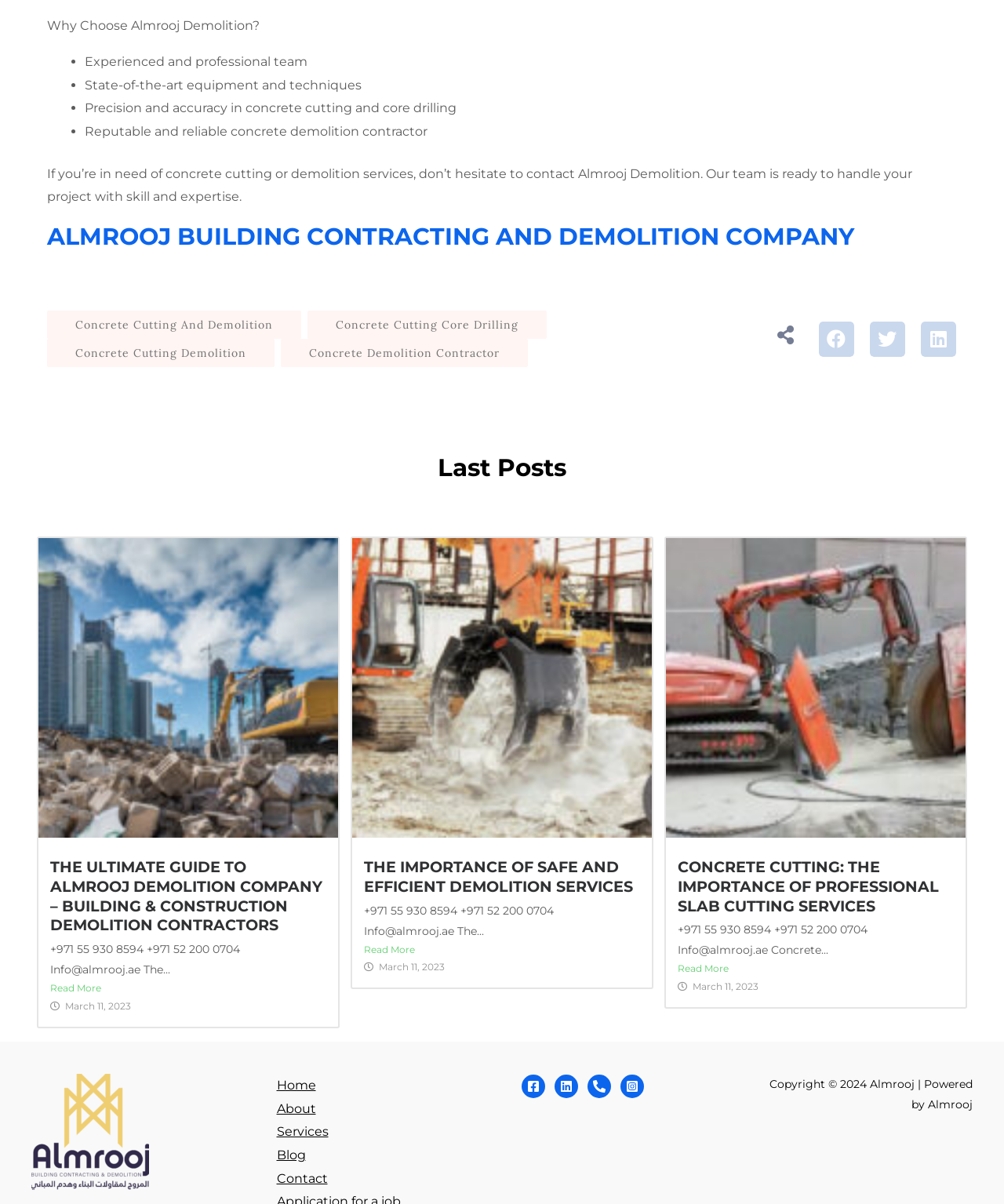Can you specify the bounding box coordinates of the area that needs to be clicked to fulfill the following instruction: "Read more about 'THE ULTIMATE GUIDE TO ALMROOJ DEMOLITION COMPANY – BUILDING & CONSTRUCTION DEMOLITION CONTRACTORS'"?

[0.05, 0.814, 0.325, 0.828]